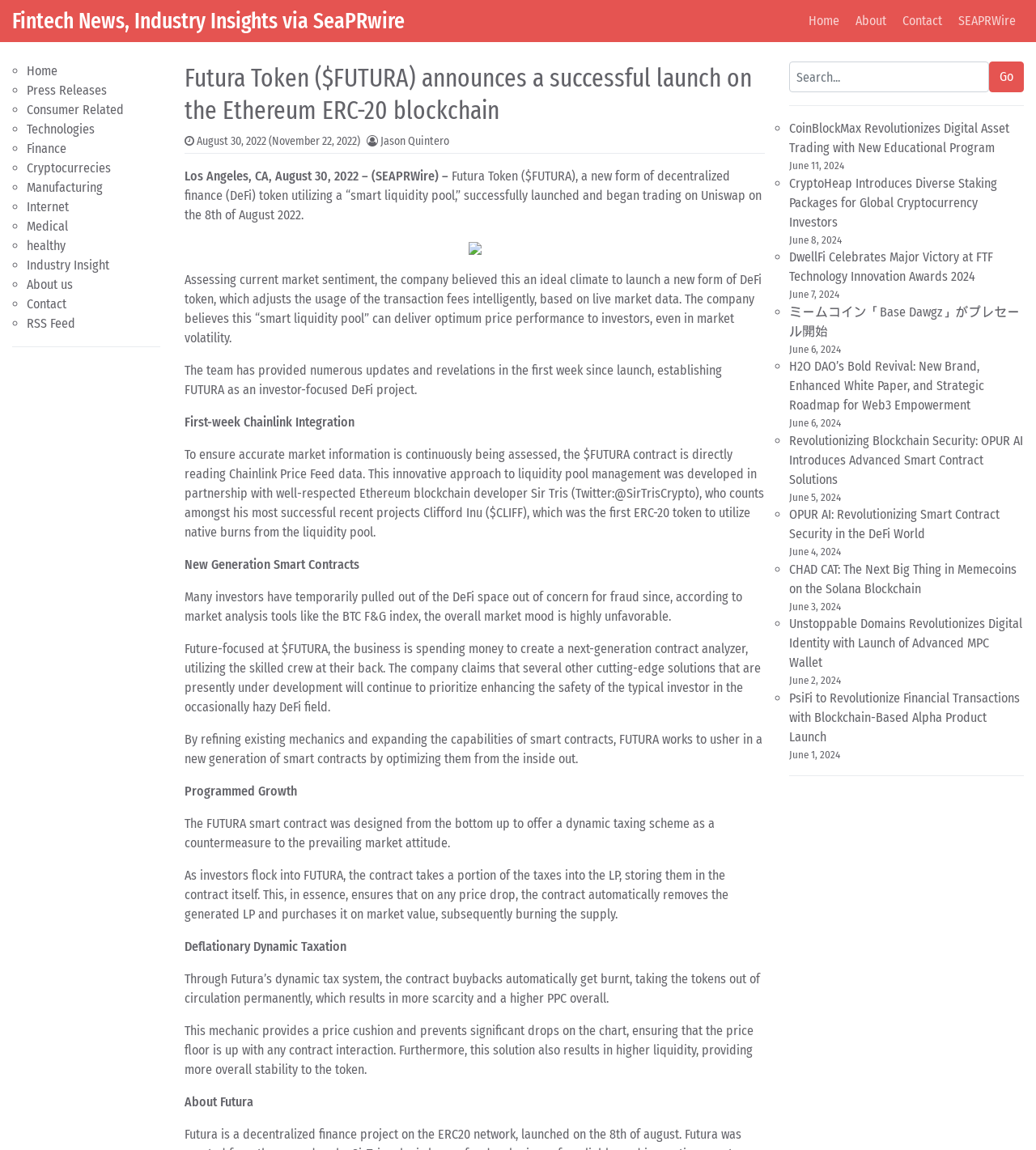What is the purpose of the dynamic taxing scheme in FUTURA?
Give a one-word or short-phrase answer derived from the screenshot.

To prevent significant price drops